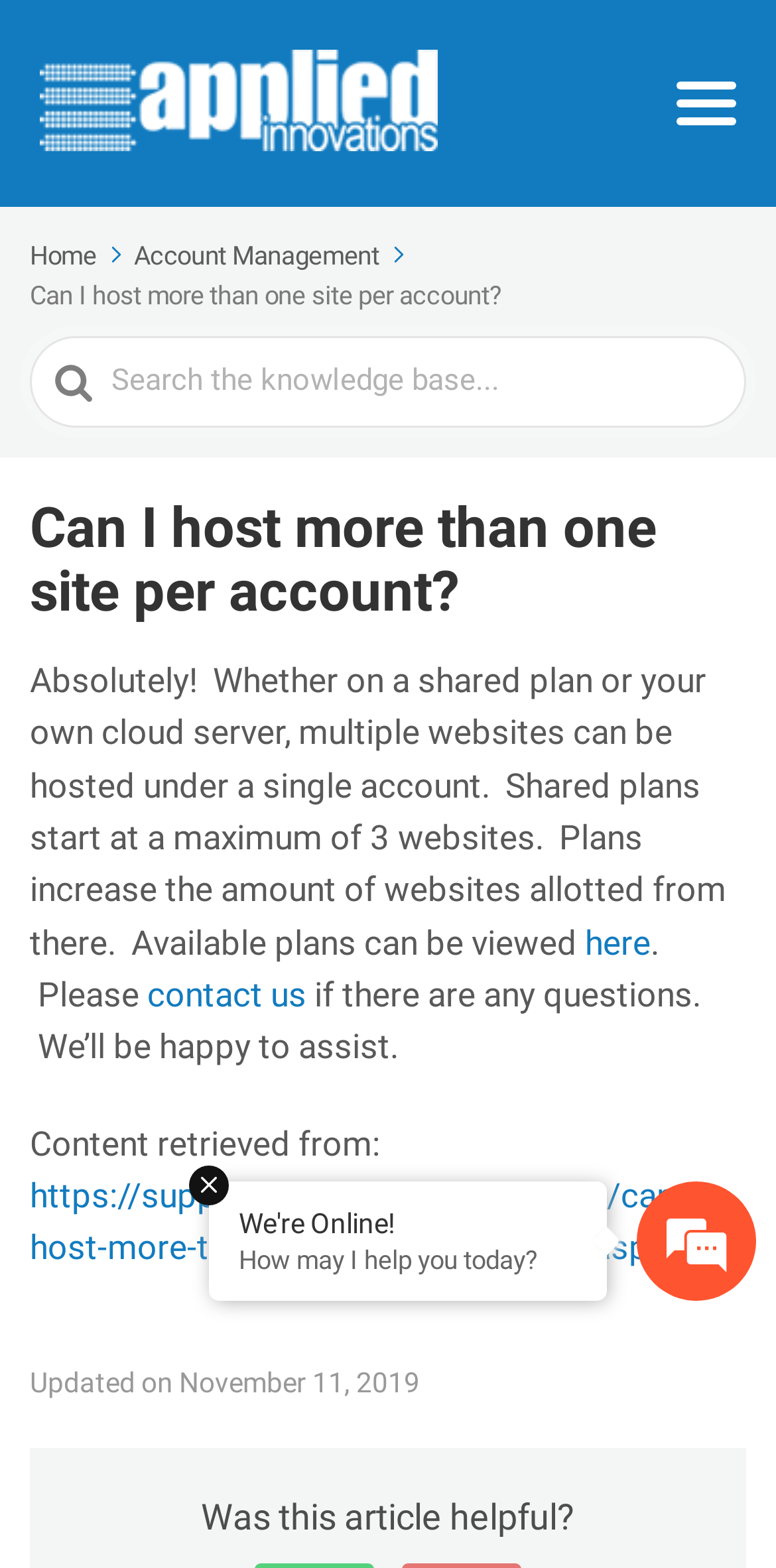Can you find the bounding box coordinates for the element that needs to be clicked to execute this instruction: "View Bird Photography"? The coordinates should be given as four float numbers between 0 and 1, i.e., [left, top, right, bottom].

None